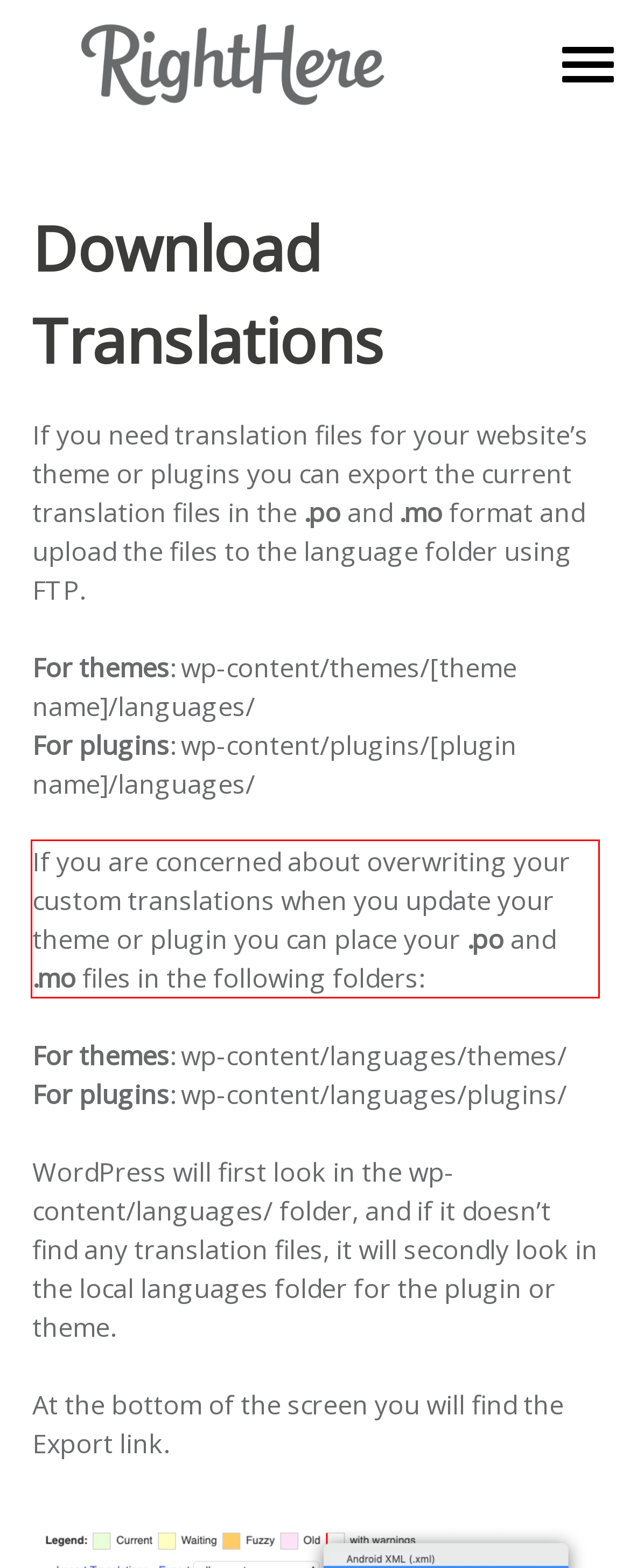You are provided with a screenshot of a webpage that includes a red bounding box. Extract and generate the text content found within the red bounding box.

If you are concerned about overwriting your custom translations when you update your theme or plugin you can place your .po and .mo files in the following folders: